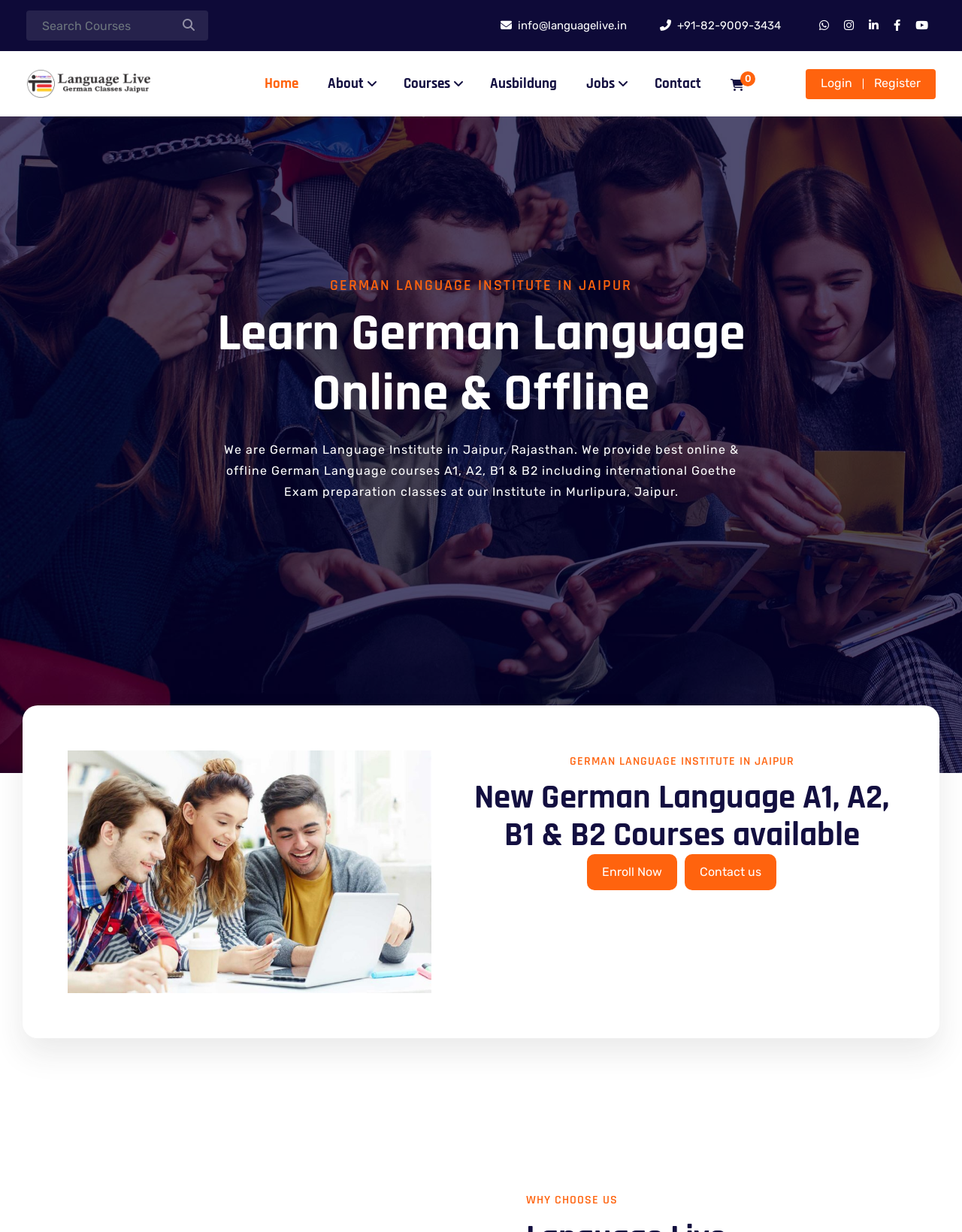Identify the bounding box coordinates of the clickable section necessary to follow the following instruction: "Contact the institute". The coordinates should be presented as four float numbers from 0 to 1, i.e., [left, top, right, bottom].

[0.712, 0.693, 0.807, 0.723]